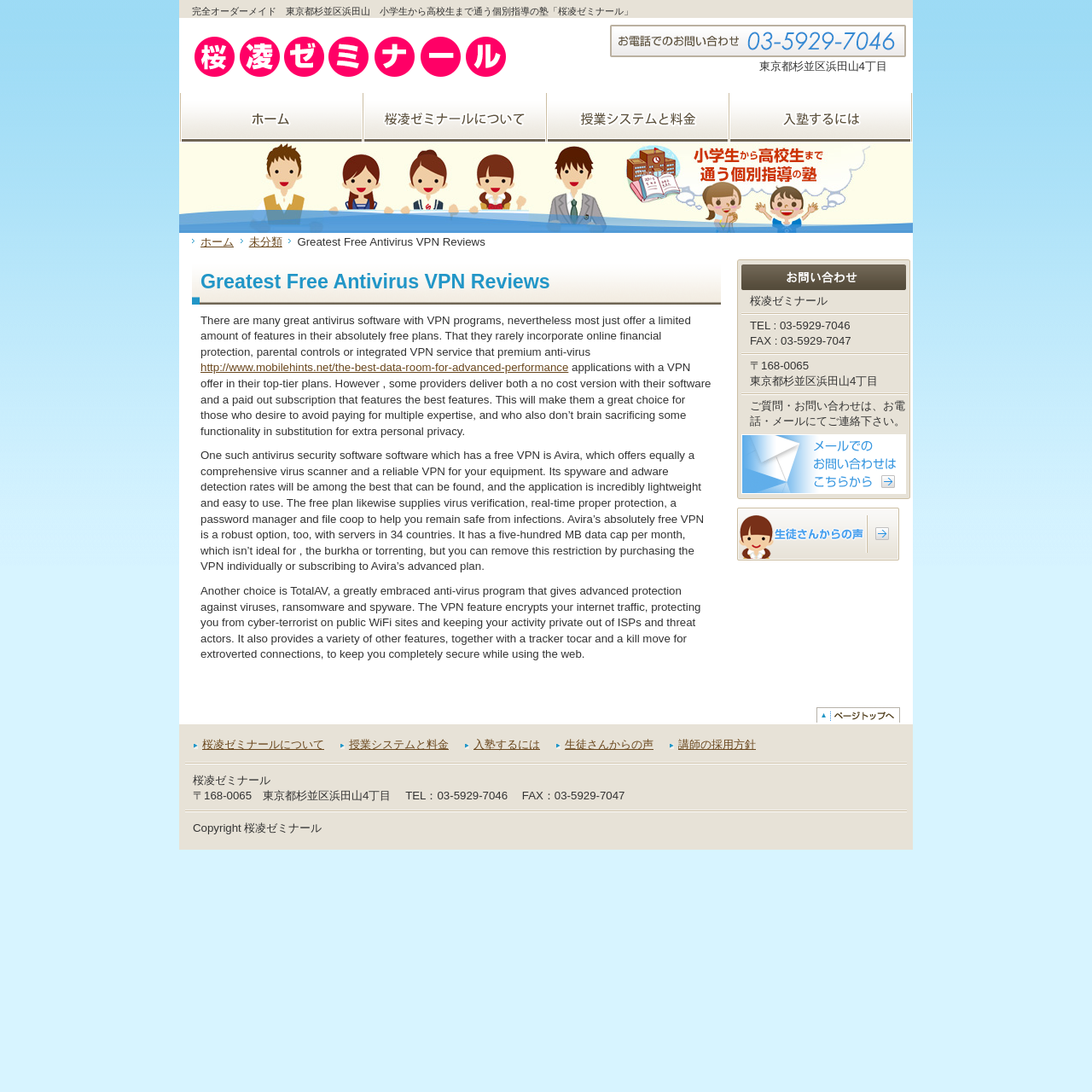What is the phone number of the school?
We need a detailed and meticulous answer to the question.

The phone number of the school can be found in the footer section of the webpage, where it is listed as 'TEL : 03-5929-7046'. This is also shown in the image with the phone icon.